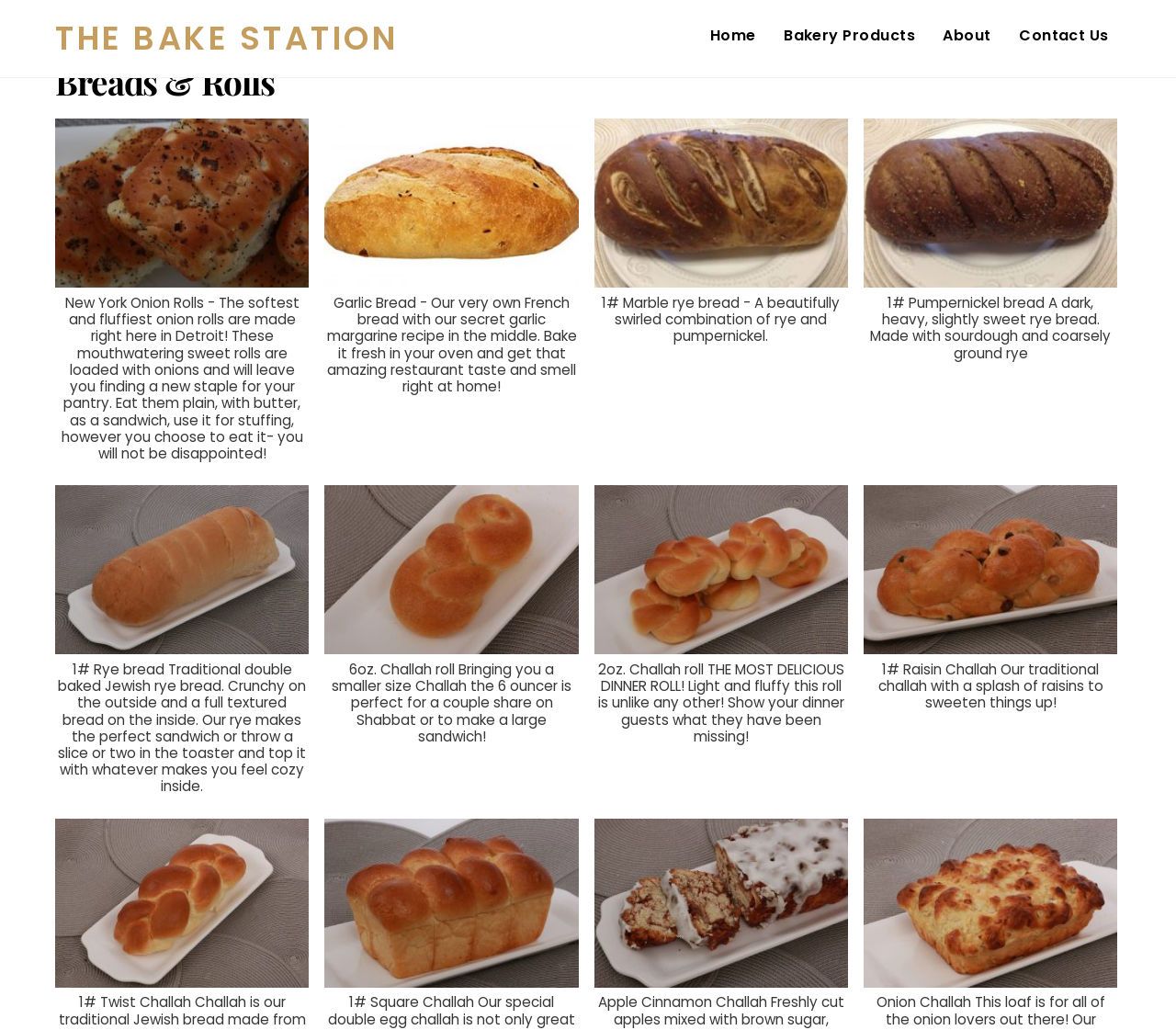Specify the bounding box coordinates of the element's area that should be clicked to execute the given instruction: "View New York Onion Rolls details". The coordinates should be four float numbers between 0 and 1, i.e., [left, top, right, bottom].

[0.047, 0.191, 0.263, 0.355]